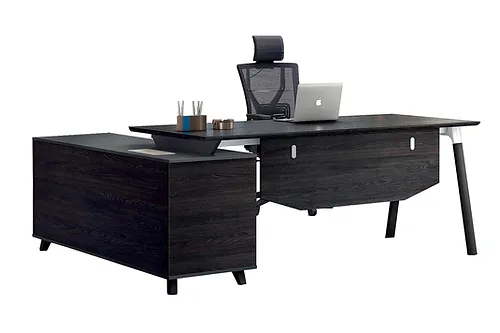Give a one-word or one-phrase response to the question: 
What is the purpose of the side cabinet?

Additional storage space